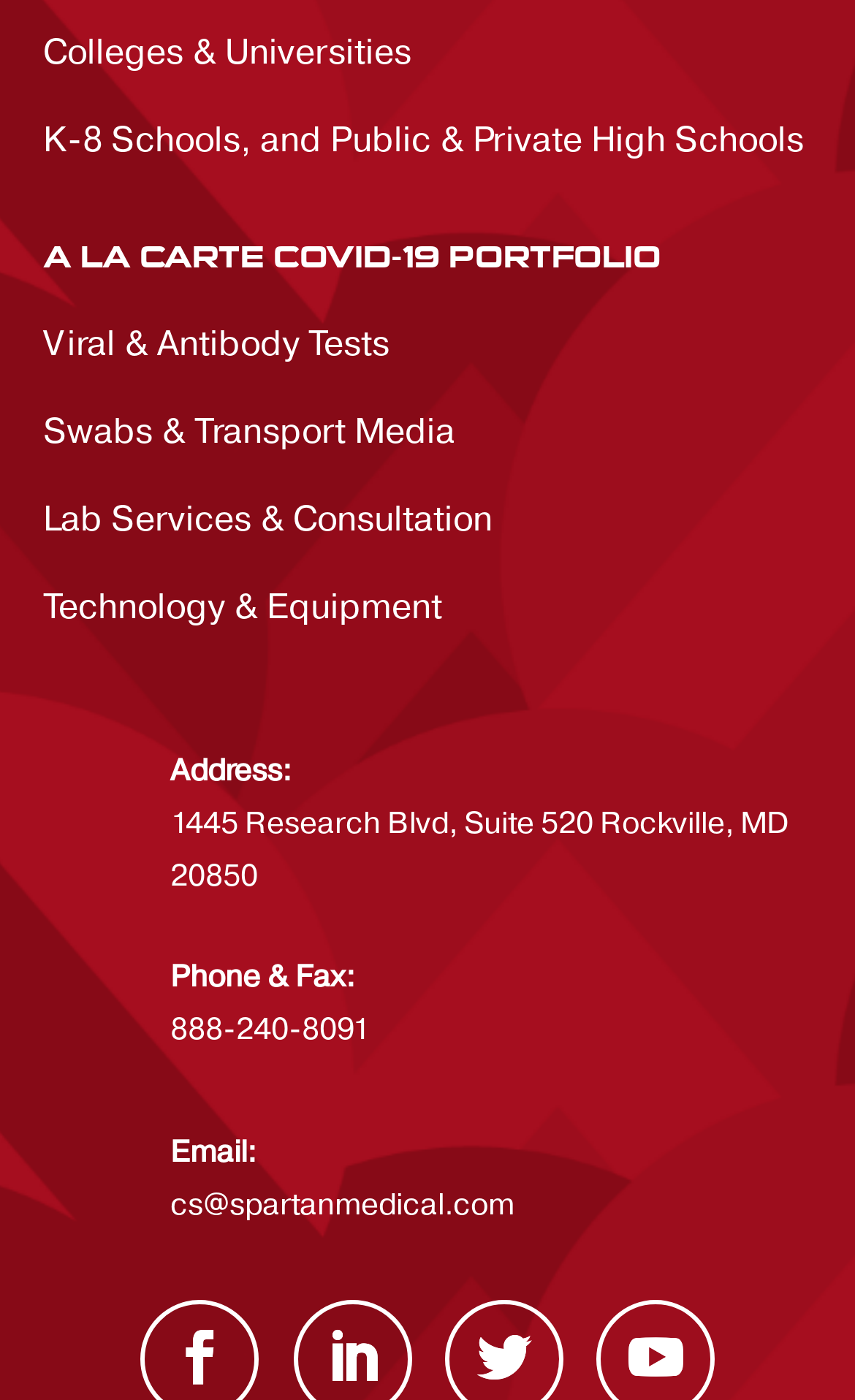Please determine the bounding box coordinates of the area that needs to be clicked to complete this task: 'Read about Land Where The Partridge Drums'. The coordinates must be four float numbers between 0 and 1, formatted as [left, top, right, bottom].

None